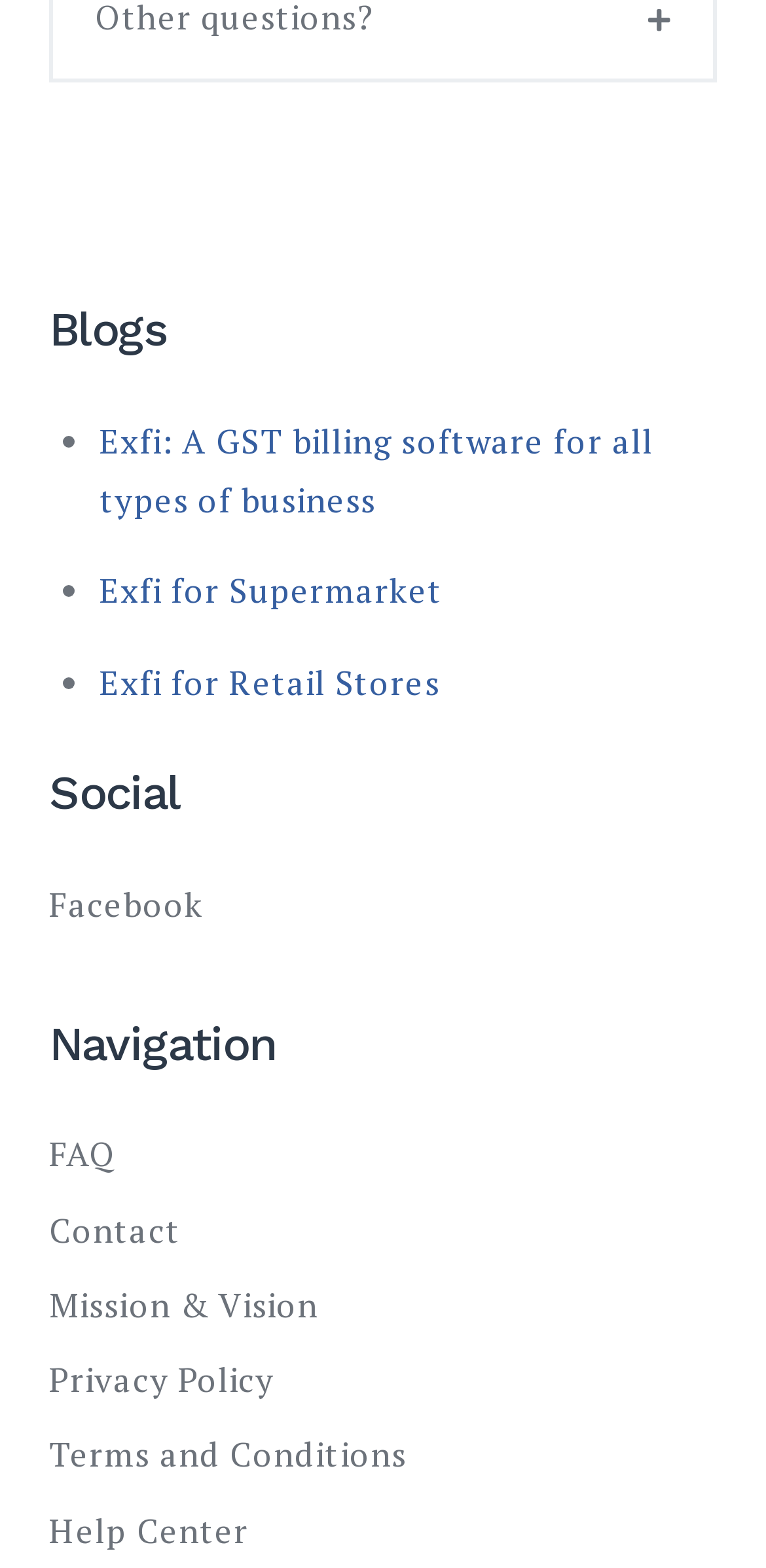What is the purpose of the demo?
Using the visual information from the image, give a one-word or short-phrase answer.

To make sure Exfi is what you want